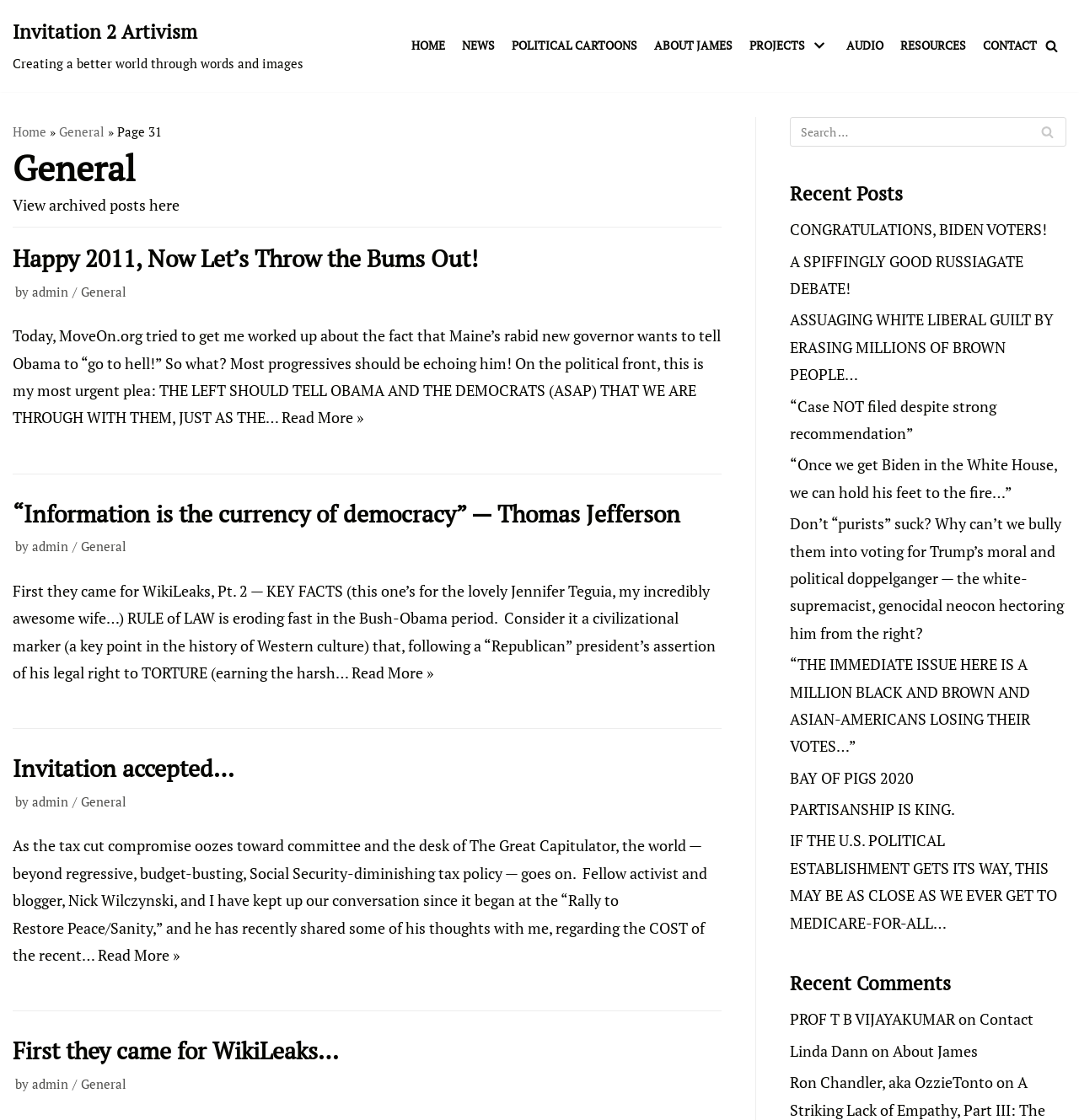Using the element description admin, predict the bounding box coordinates for the UI element. Provide the coordinates in (top-left x, top-left y, bottom-right x, bottom-right y) format with values ranging from 0 to 1.

[0.03, 0.48, 0.063, 0.495]